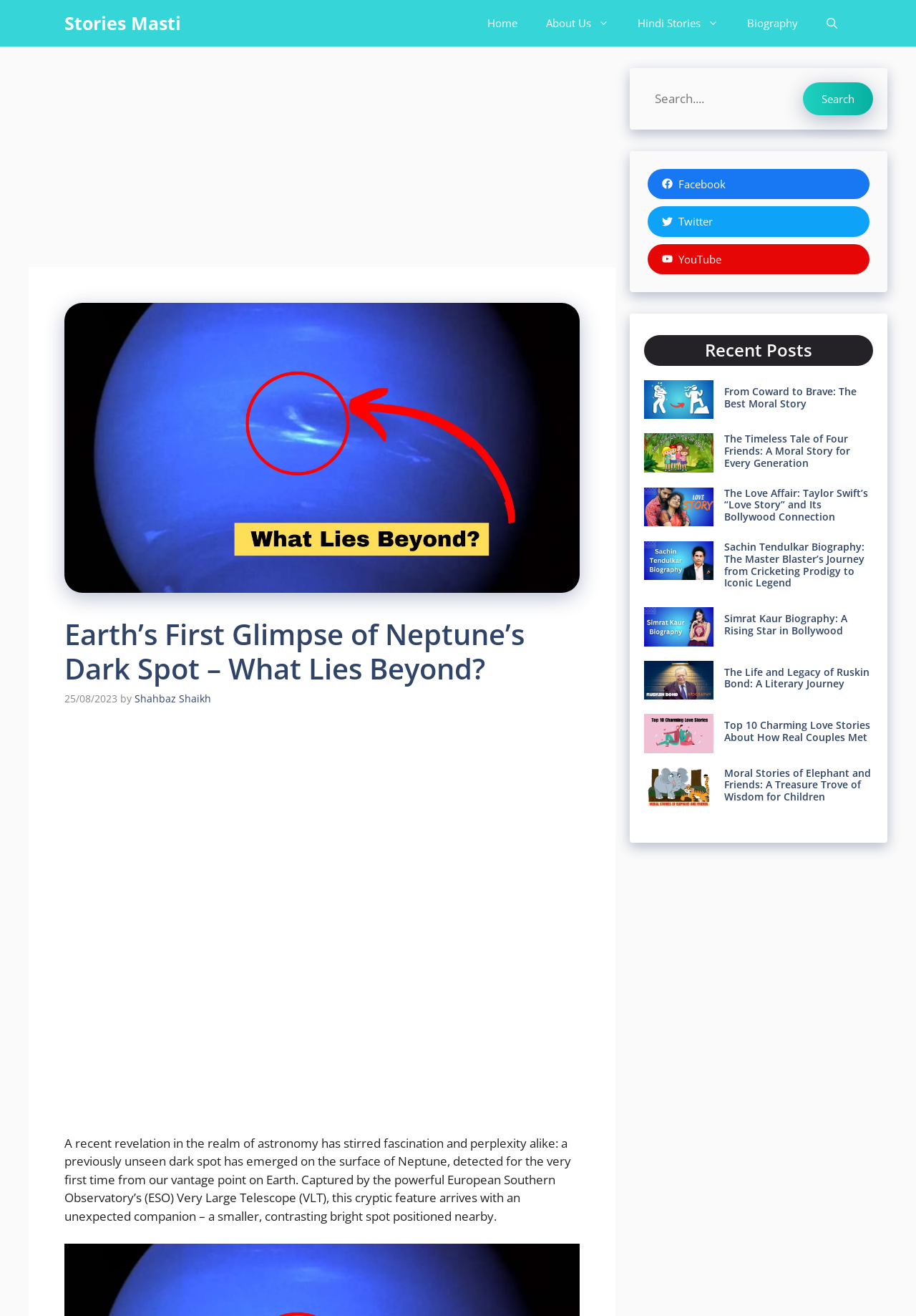Highlight the bounding box coordinates of the region I should click on to meet the following instruction: "Read the article about Neptune's dark spot".

[0.07, 0.469, 0.633, 0.537]